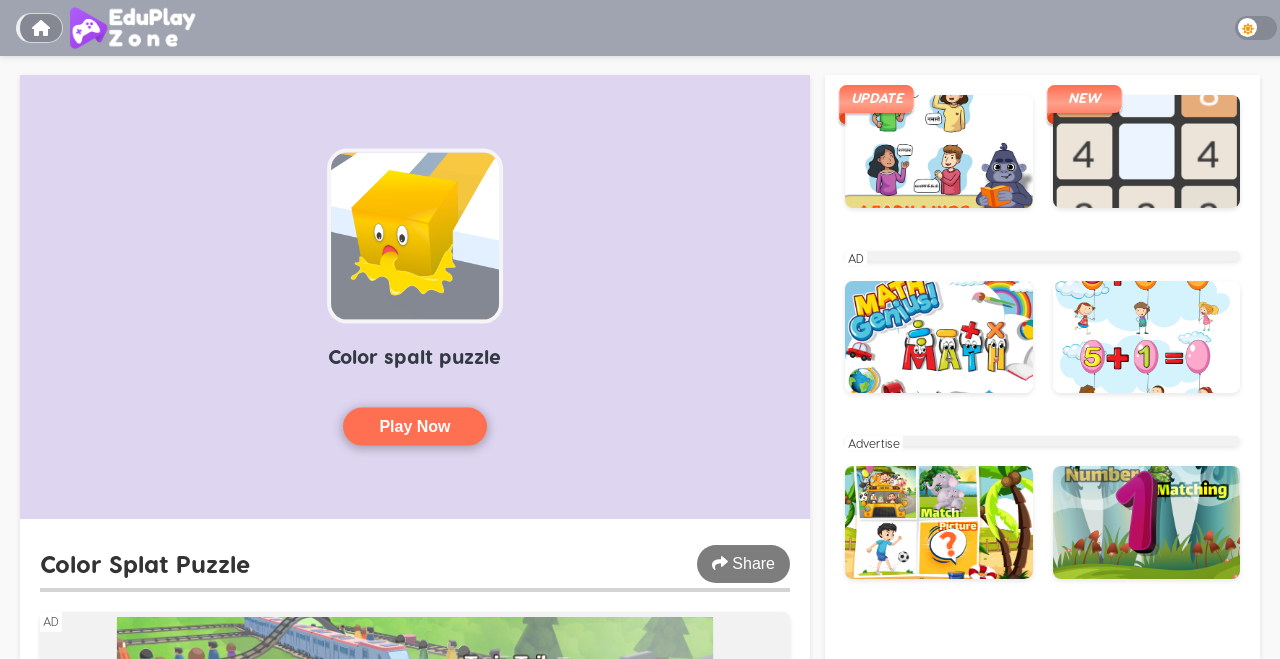What is the purpose of the 'Play Now' button?
Look at the image and respond with a one-word or short-phrase answer.

To start the game